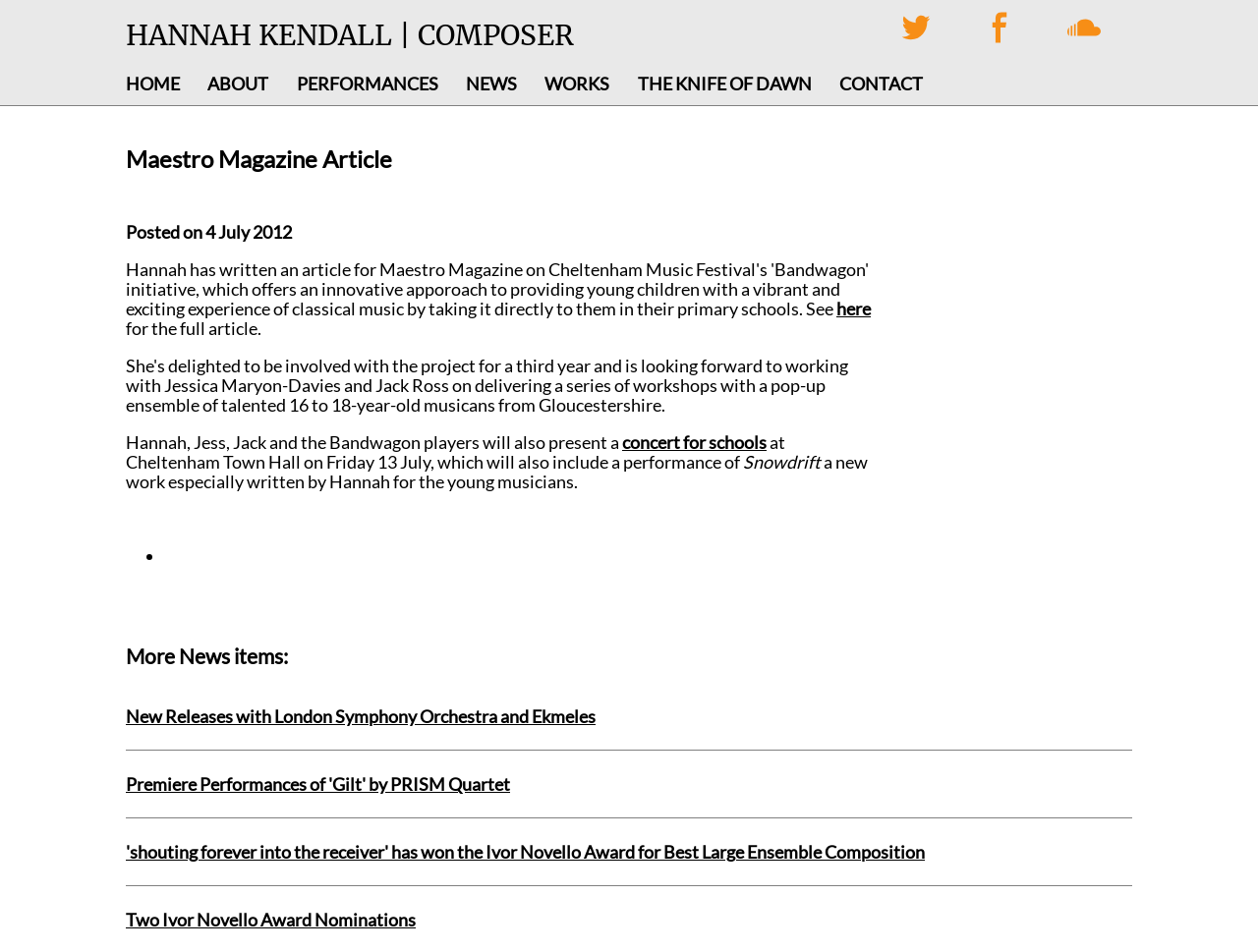Extract the primary headline from the webpage and present its text.

Maestro Magazine Article